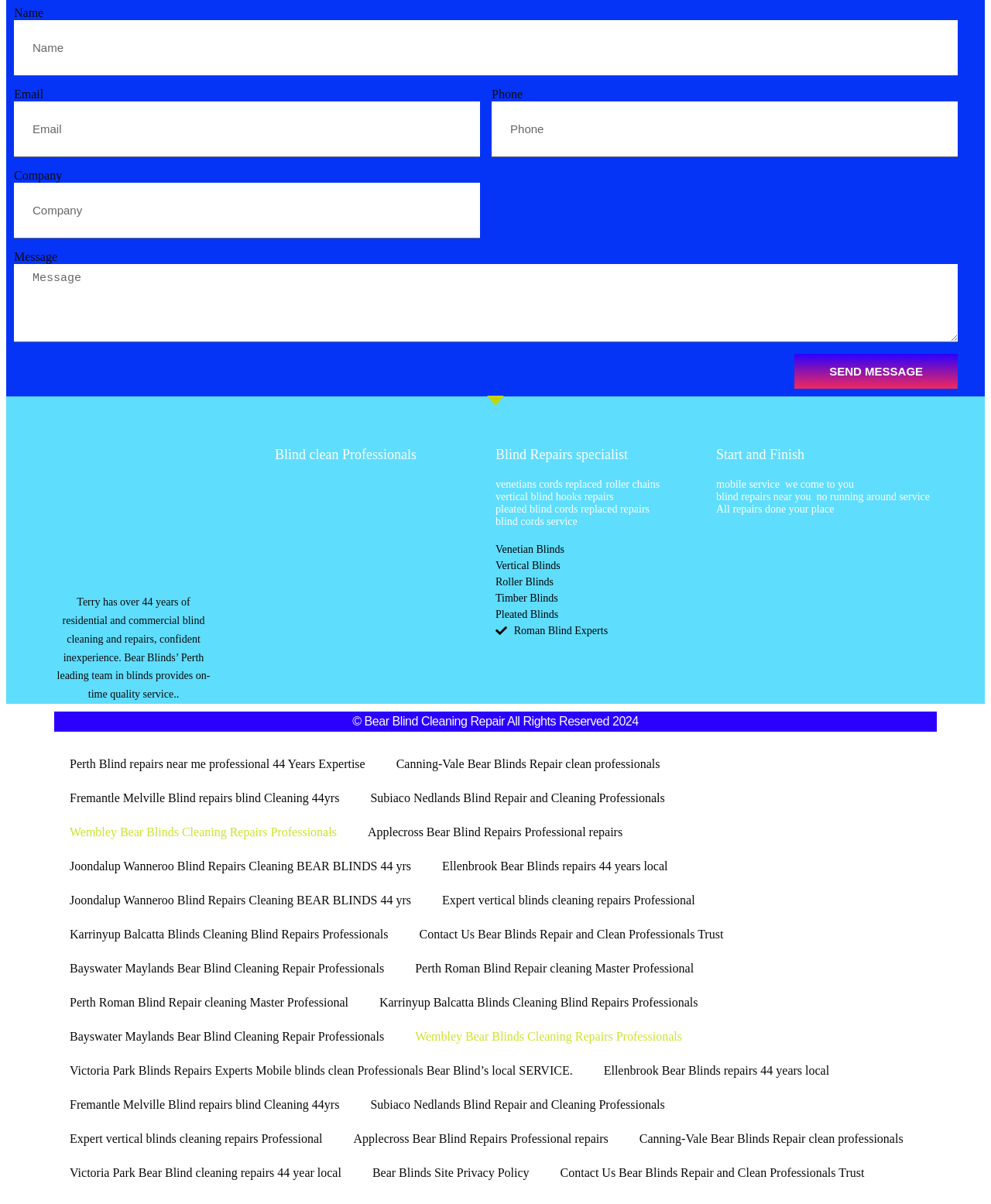Determine the bounding box coordinates of the section to be clicked to follow the instruction: "Enter your email". The coordinates should be given as four float numbers between 0 and 1, formatted as [left, top, right, bottom].

[0.014, 0.084, 0.484, 0.13]